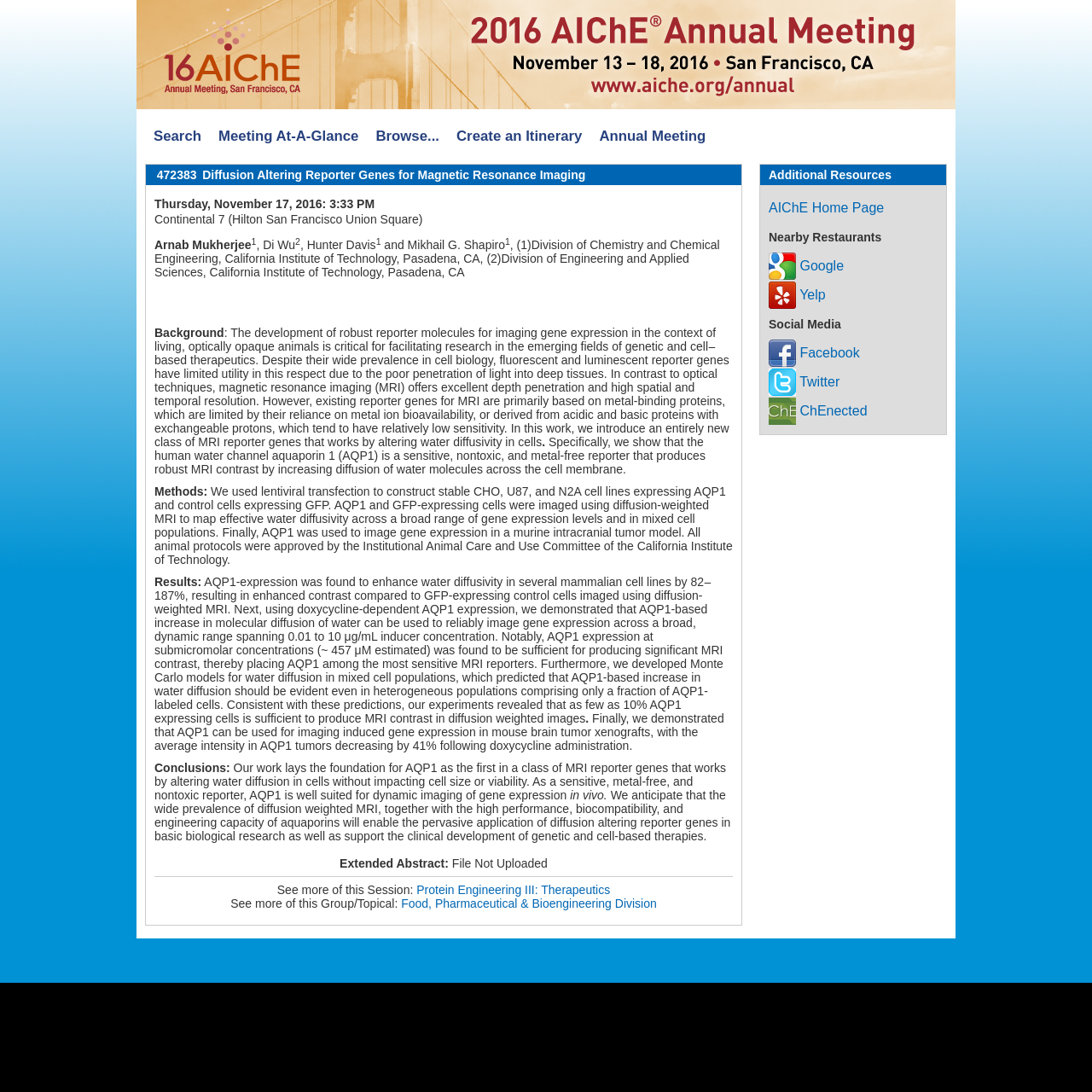Identify the bounding box coordinates of the region that should be clicked to execute the following instruction: "Search".

[0.133, 0.112, 0.192, 0.138]